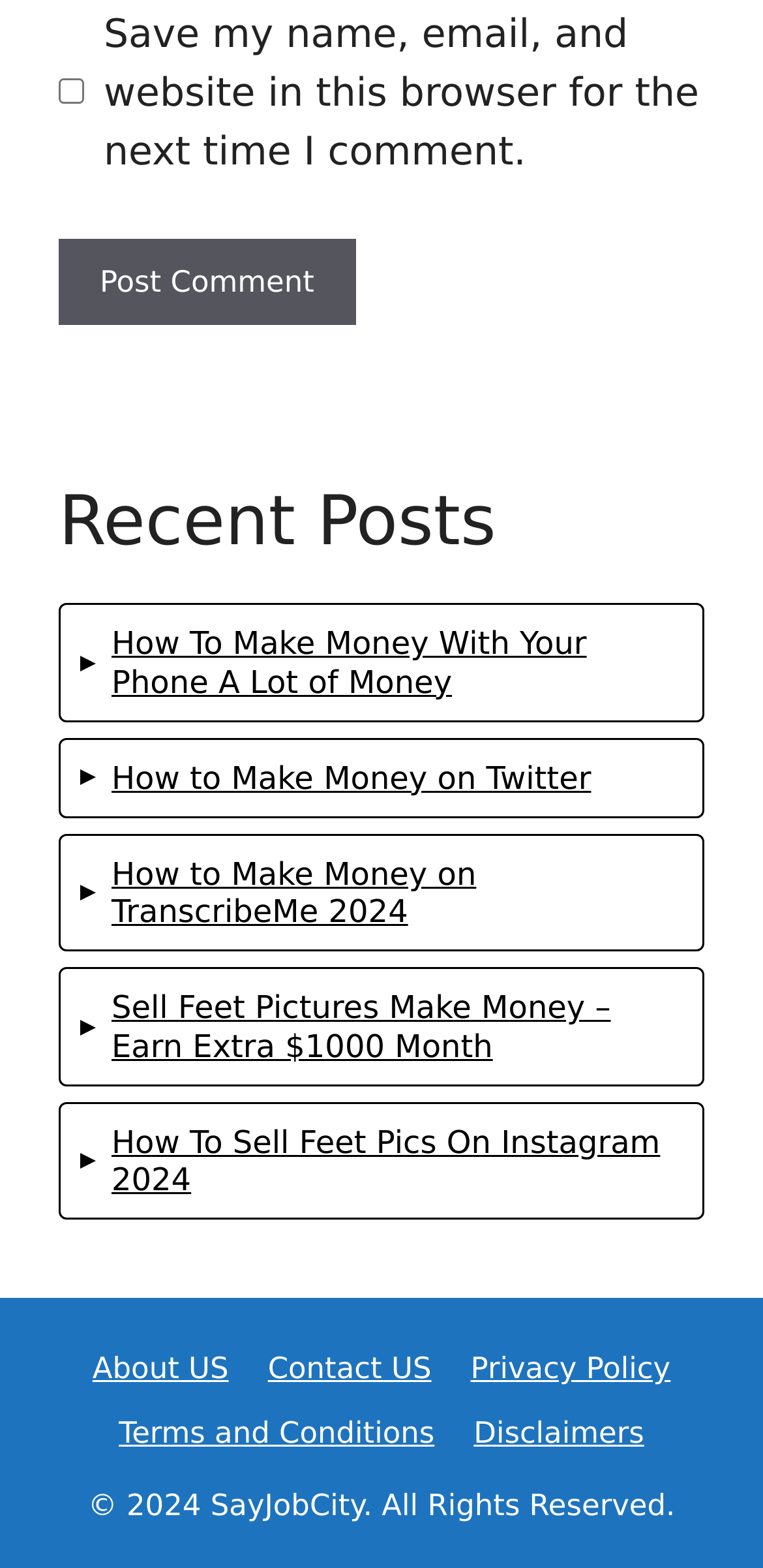Answer this question in one word or a short phrase: How many links are in the recent posts section?

6